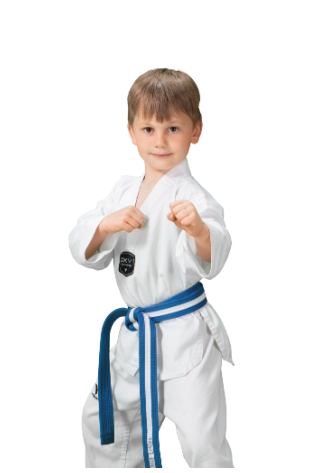Give an elaborate caption for the image.

This image features a young child practicing martial arts, dressed in a traditional white karate gi with a blue belt, which signifies their level of training. The child poses confidently with a determined expression, showcasing a martial arts stance. This visual embodies the essence of Tae Kwon Do, a discipline that not only focuses on physical skills such as balance and coordination but also emphasizes mental attitude and resilience. The context of the image ties into the curriculum of E.S. Moon's Martial Arts Institute, highlighting the importance of developing both mental and physical aspects in young practitioners, as they work towards their goals in an encouraging environment.